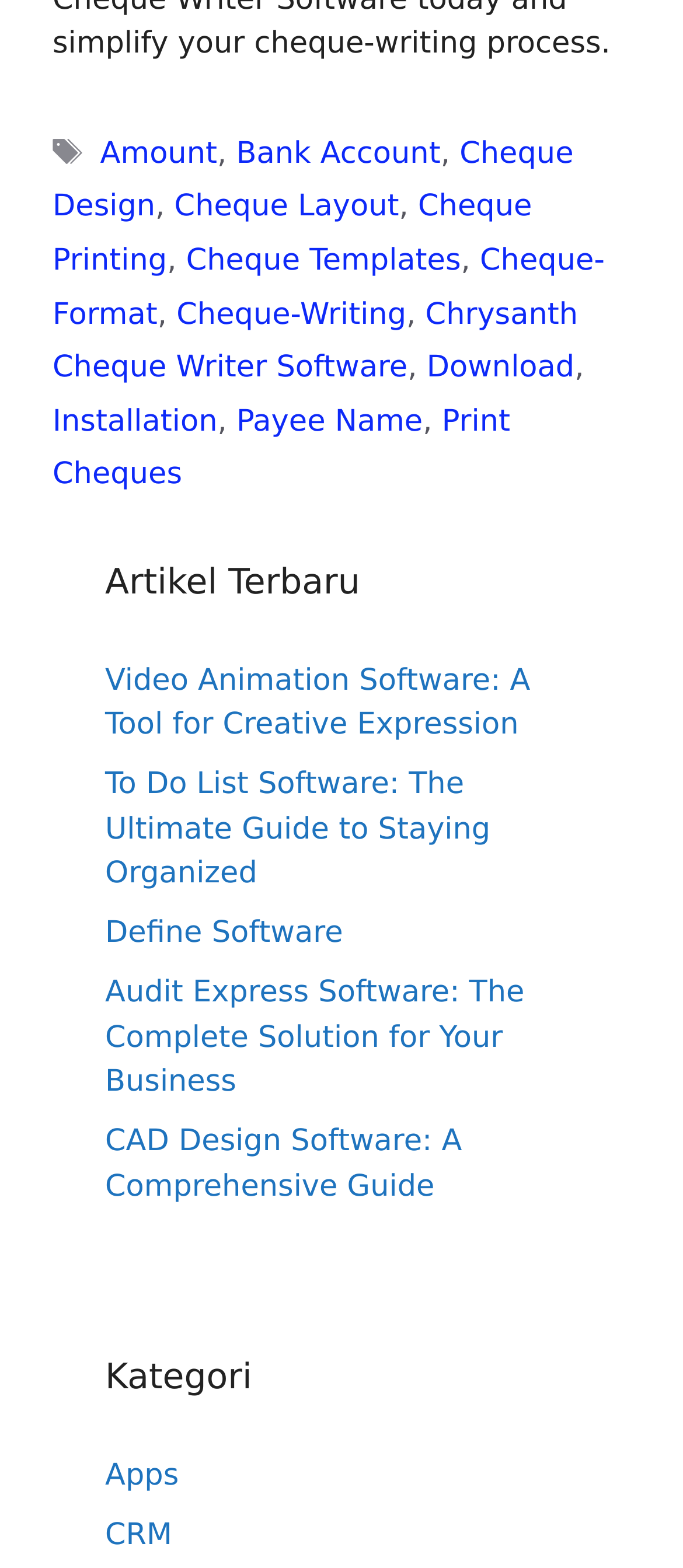Determine the bounding box for the UI element described here: "Apps".

[0.154, 0.93, 0.262, 0.953]